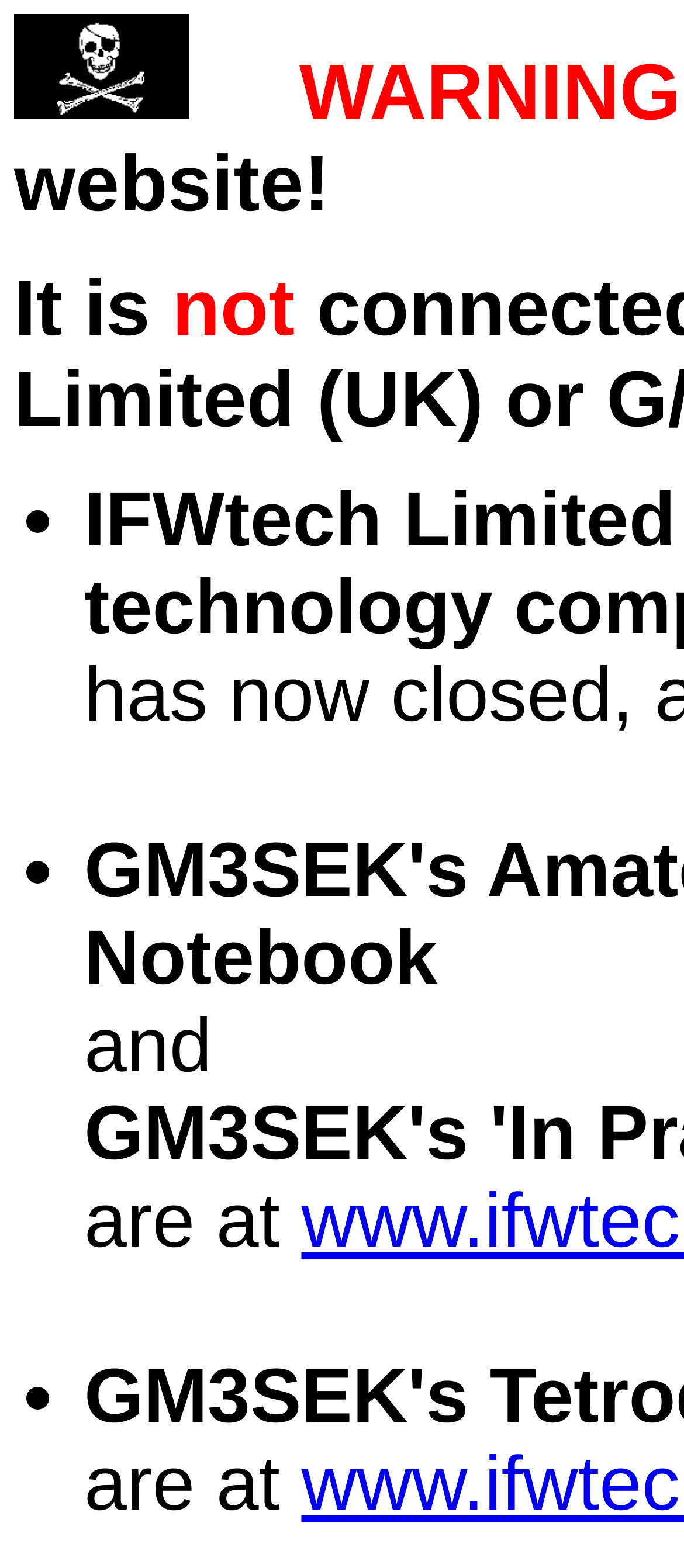How many static text elements are on this webpage? Please answer the question using a single word or phrase based on the image.

5